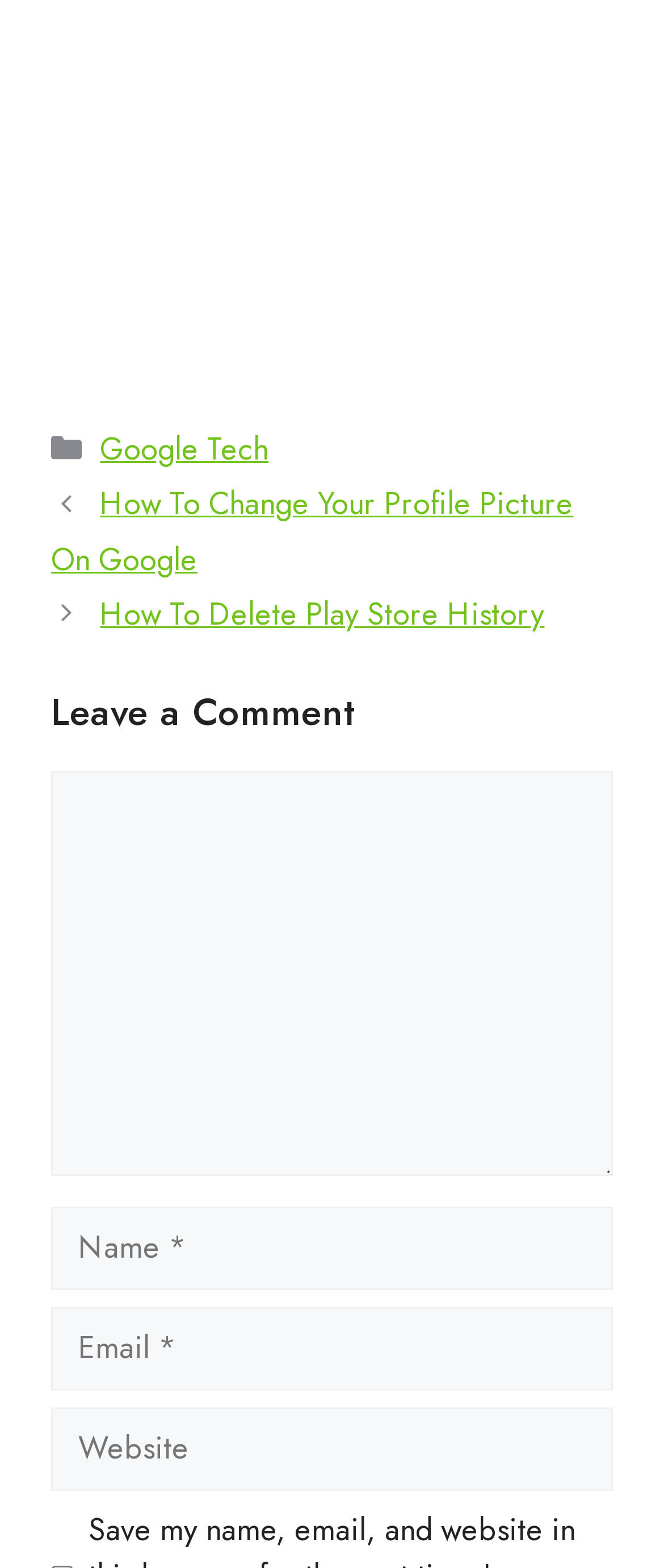What is the category of the current post?
Provide an in-depth and detailed explanation in response to the question.

By looking at the footer section, I can see that the category of the current post is 'Google Tech', which is linked as a category.